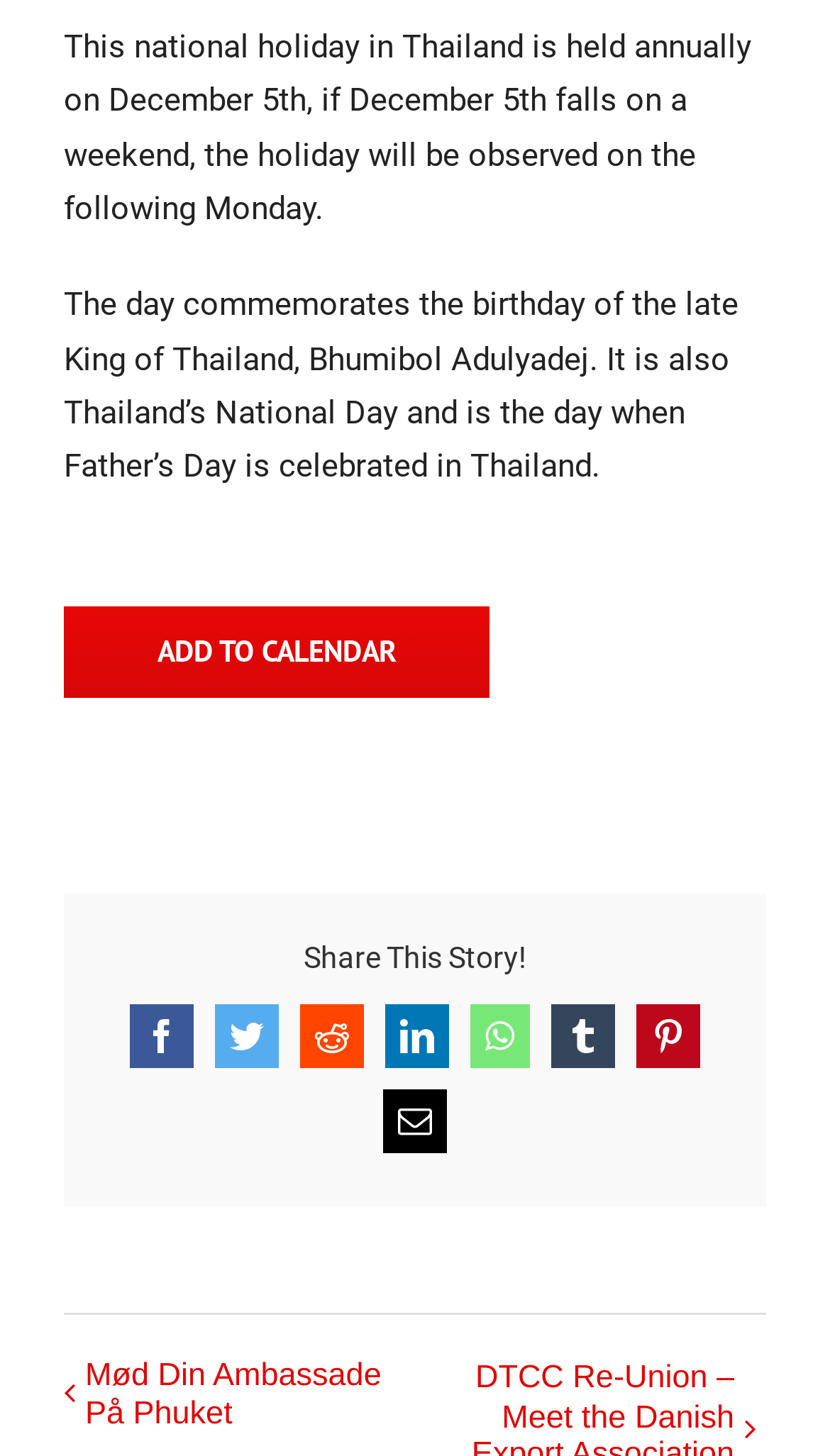Determine the bounding box coordinates of the section I need to click to execute the following instruction: "Read more about Mød Din Ambassade På Phuket". Provide the coordinates as four float numbers between 0 and 1, i.e., [left, top, right, bottom].

[0.103, 0.932, 0.481, 0.986]